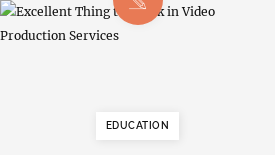What is the topic of the blog post?
Provide an in-depth and detailed answer to the question.

The image title mentions 'Video Production Services', and the surrounding text is part of an educational discussion, implying that the blog post is focused on providing valuable information about video production.